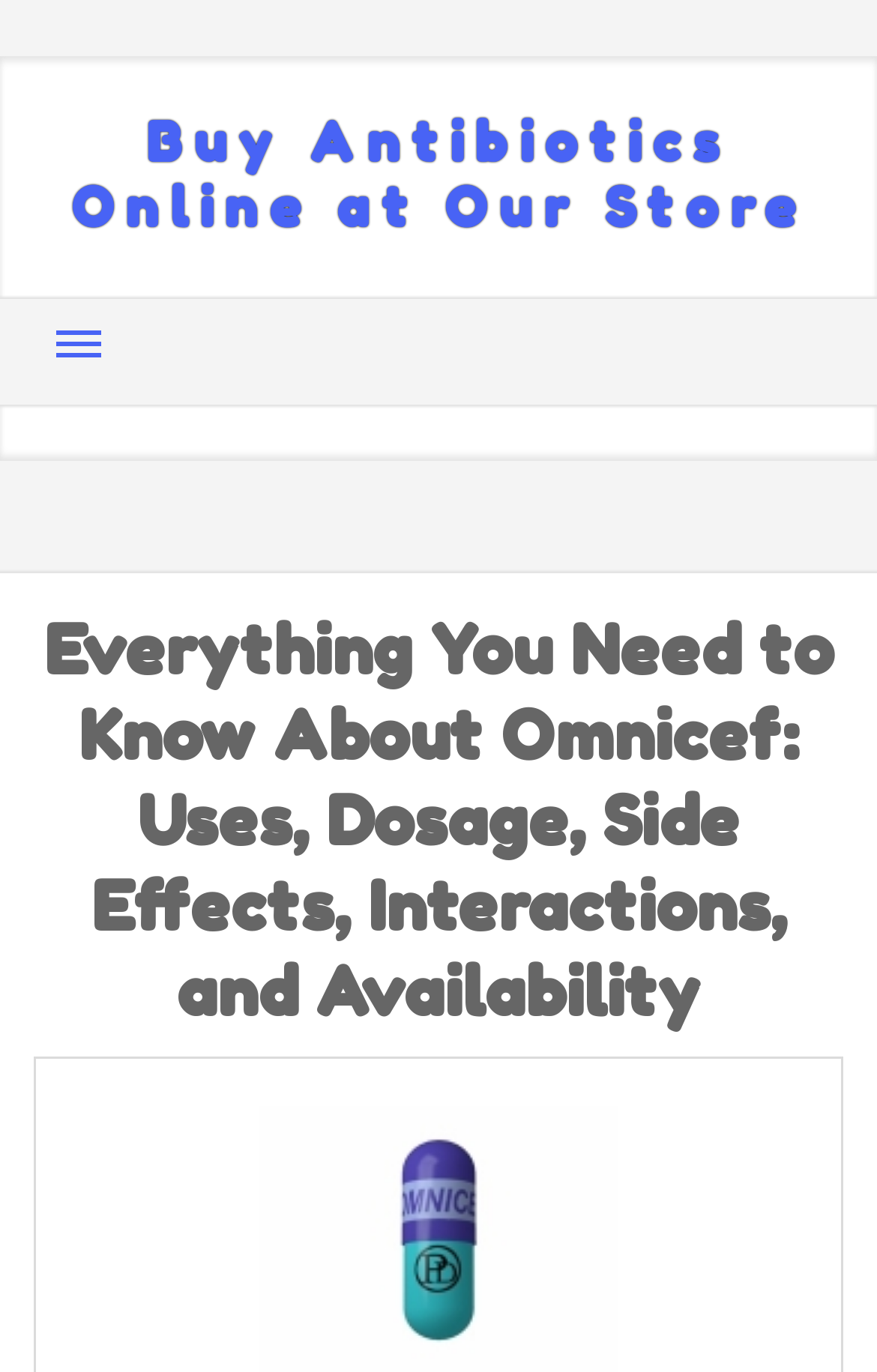What is the purpose of the link 'Buy Antibiotics Online at Our Store'?
Based on the visual content, answer with a single word or a brief phrase.

To buy antibiotics online